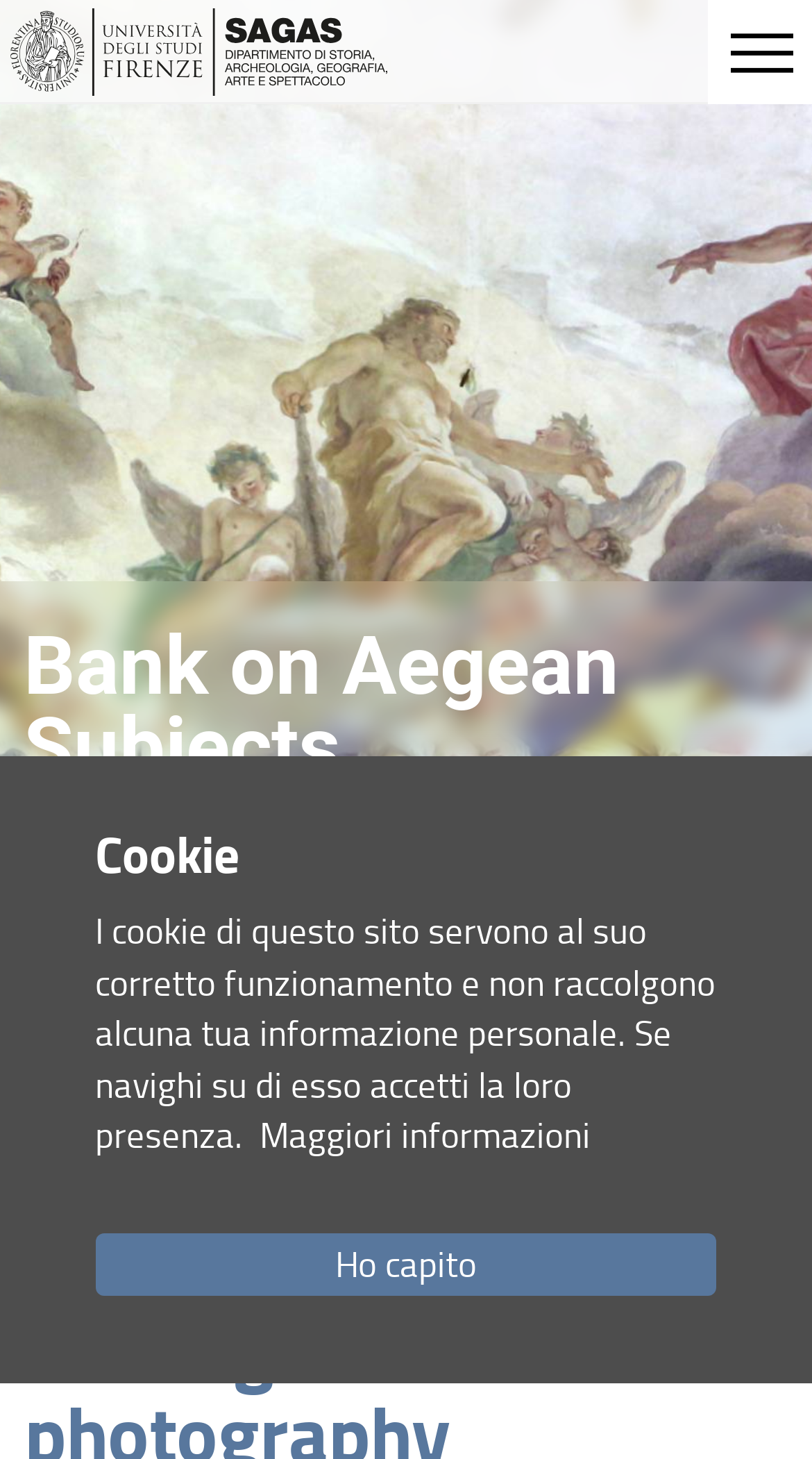Create a detailed narrative of the webpage’s visual and textual elements.

The webpage is about Marziali, a consideration of the reliability of Cultural Heritage documental photography. At the top left corner, there is a logo image with a link. Below the logo, there is a heading that reads "Bank on Aegean Subjects DBAS - @egeanLab", which spans almost the entire width of the page. 

Underneath the heading, there are several links arranged vertically, including "Home DBAS", "Team, Partners e Sponsors", "Activities 2021", "Activities 2020", and "Activities 2019". These links are aligned to the left and take up about a quarter of the page's width.

On the right side of the page, there is a heading that says "Cookie", followed by a paragraph of static text explaining the use of cookies on the website. Below the text, there are two links: "Maggiori informazioni" and "Ho capito", which are positioned side by side.